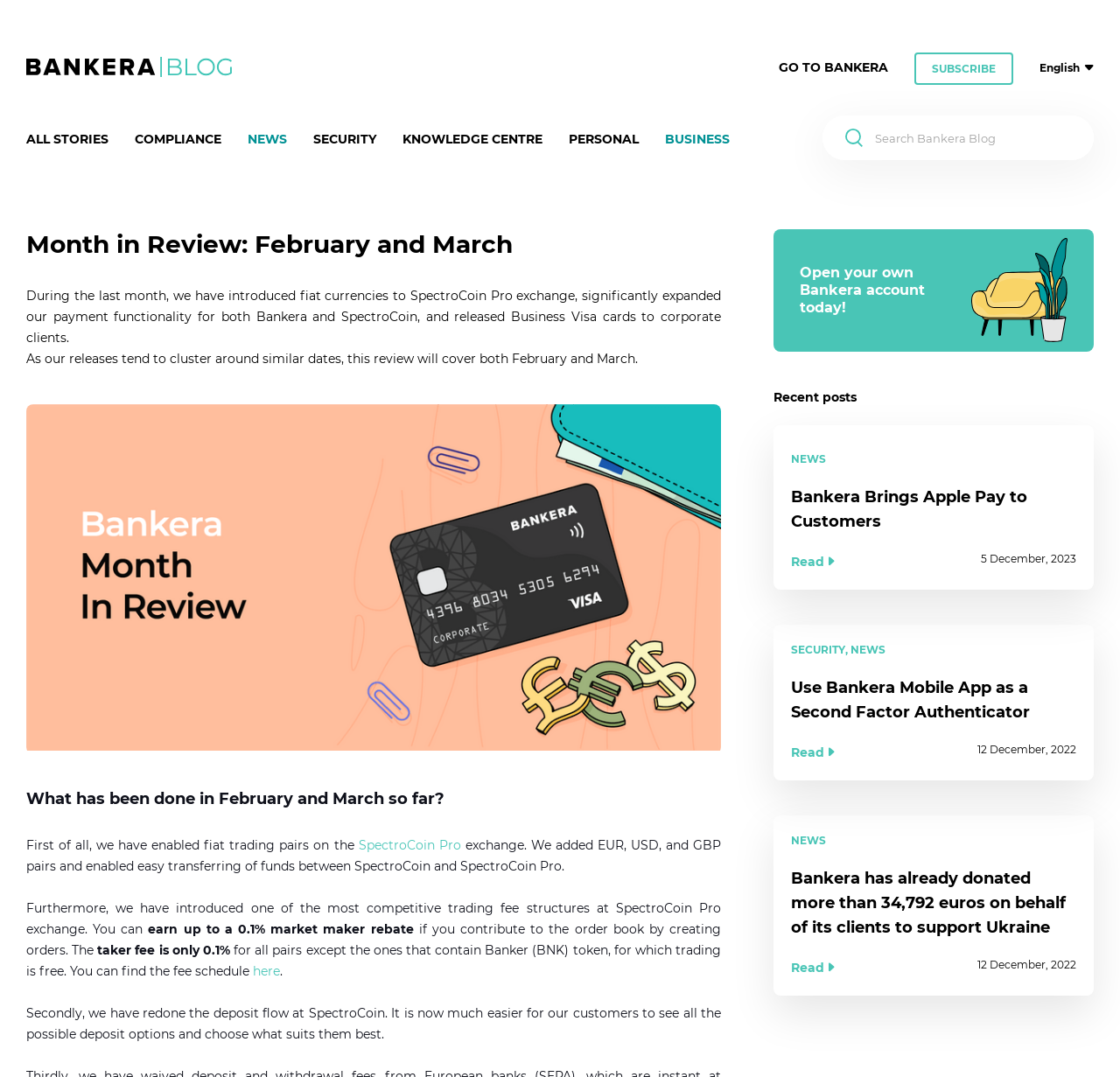What is the main heading of this webpage? Please extract and provide it.

Month in Review: February and March